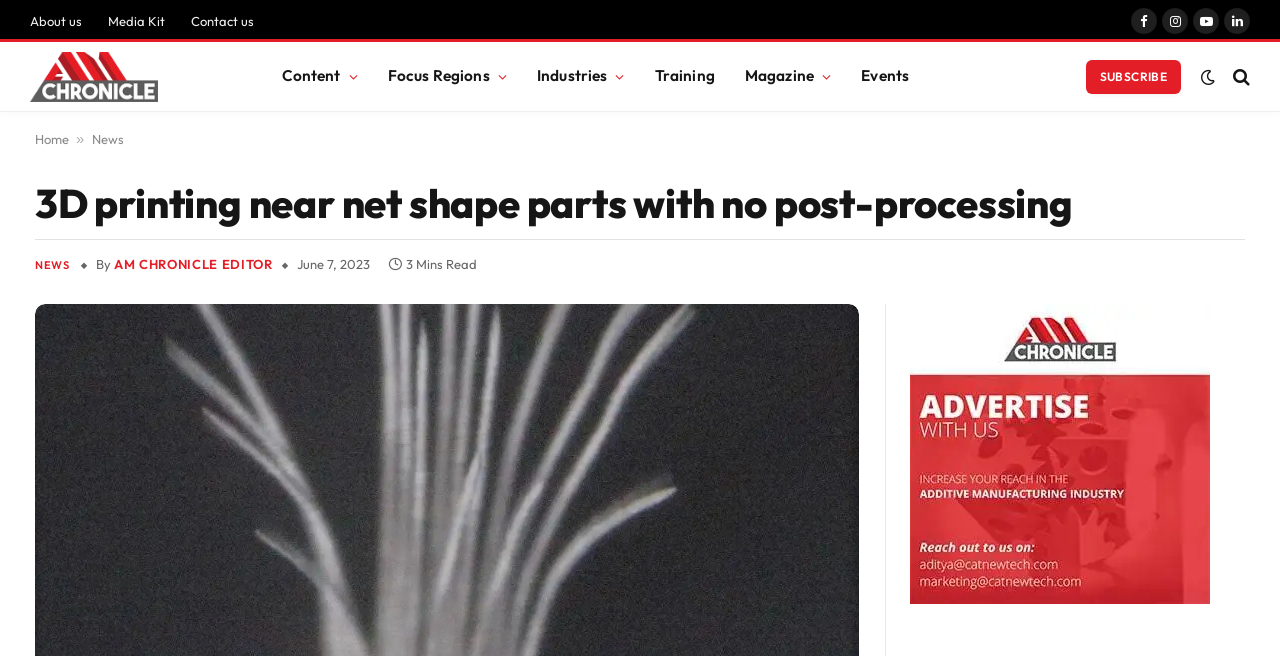Extract the bounding box of the UI element described as: "News".

[0.027, 0.391, 0.054, 0.416]